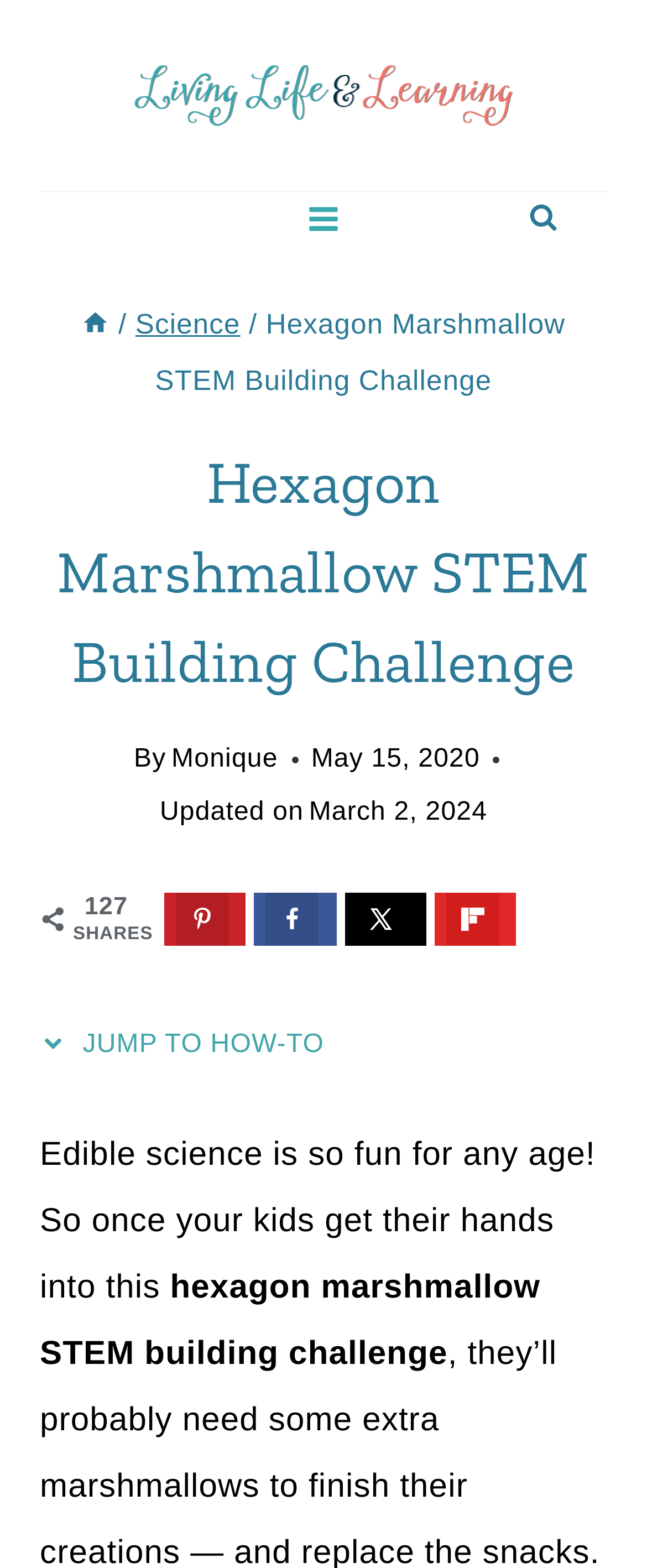Find the bounding box coordinates of the UI element according to this description: "Jump to How-To".

[0.062, 0.639, 0.526, 0.694]